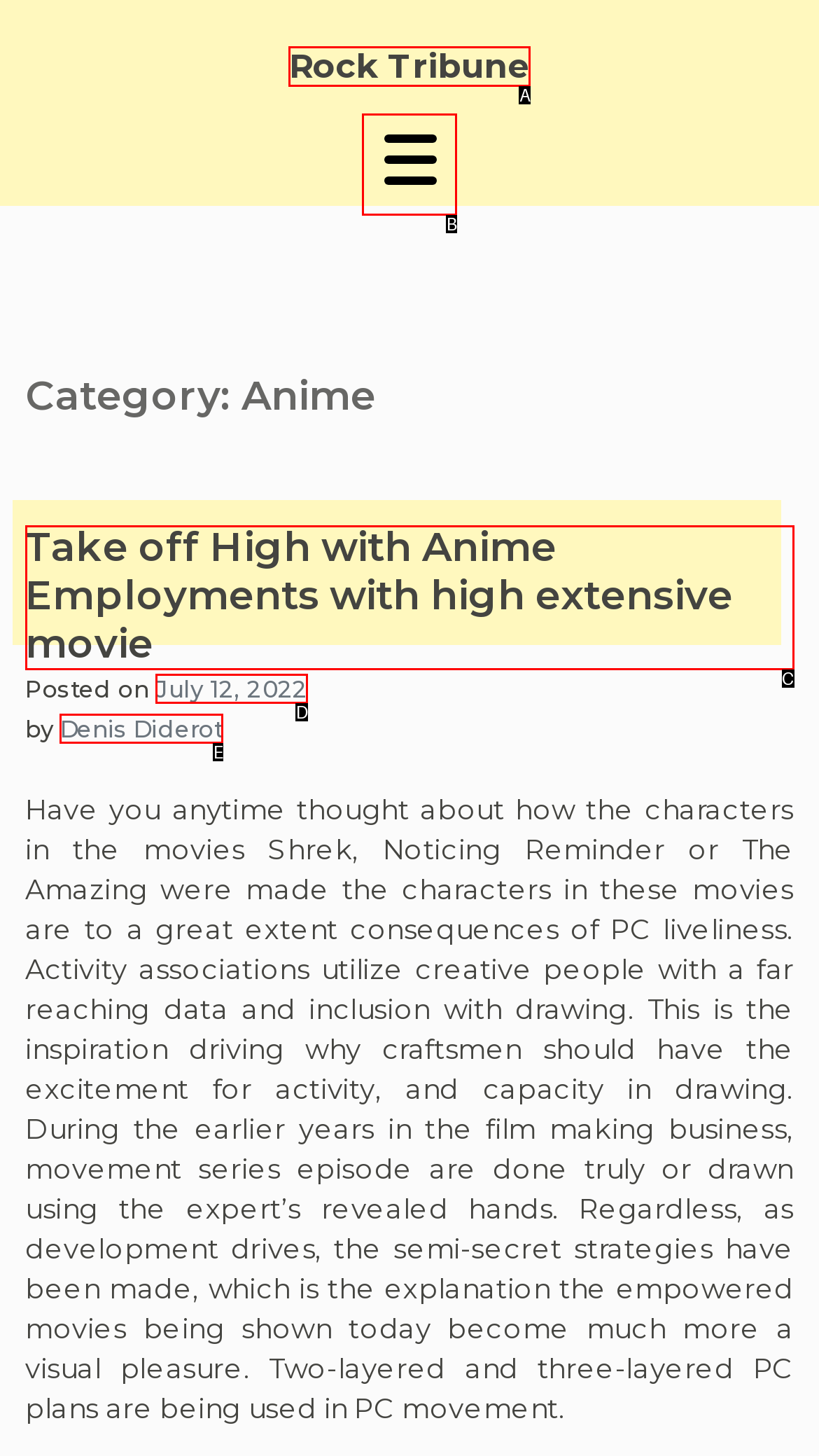From the provided options, which letter corresponds to the element described as: Primary Menu
Answer with the letter only.

B